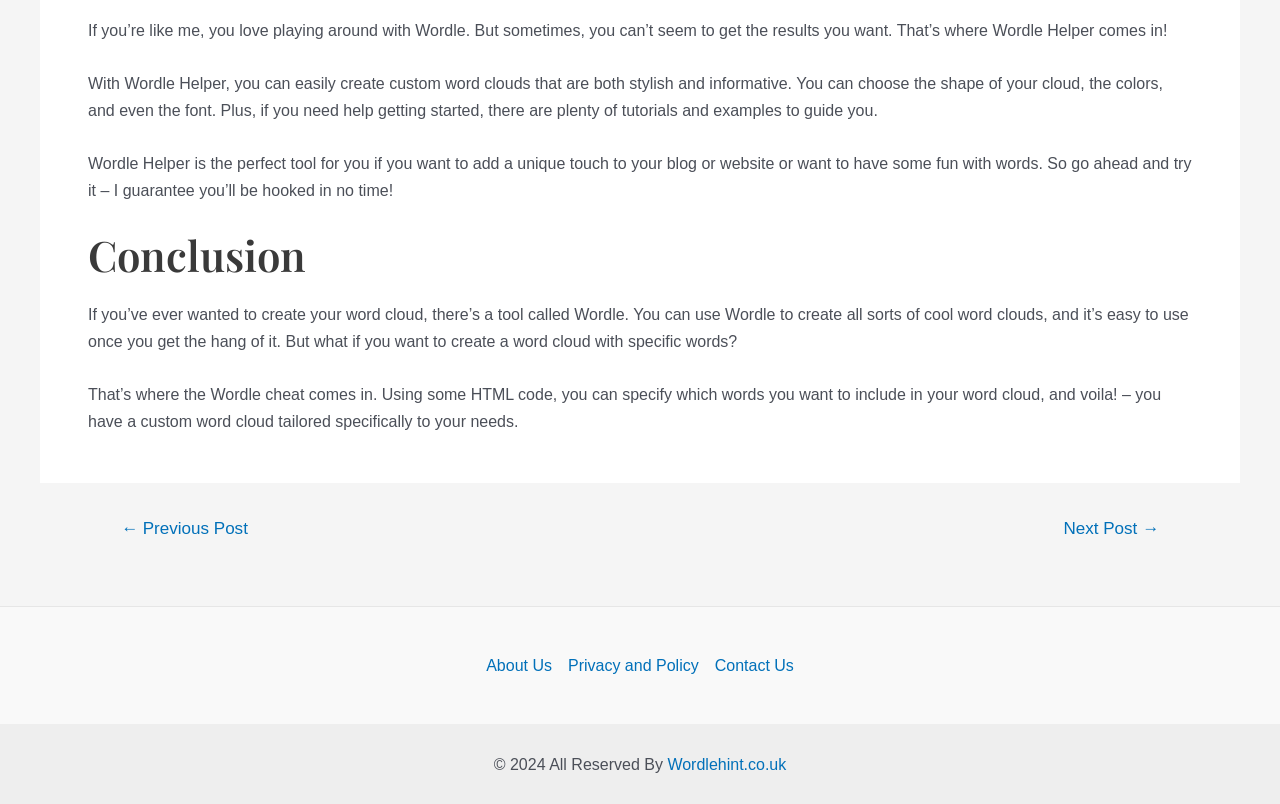Extract the bounding box coordinates for the UI element described by the text: "Show Citation". The coordinates should be in the form of [left, top, right, bottom] with values between 0 and 1.

None